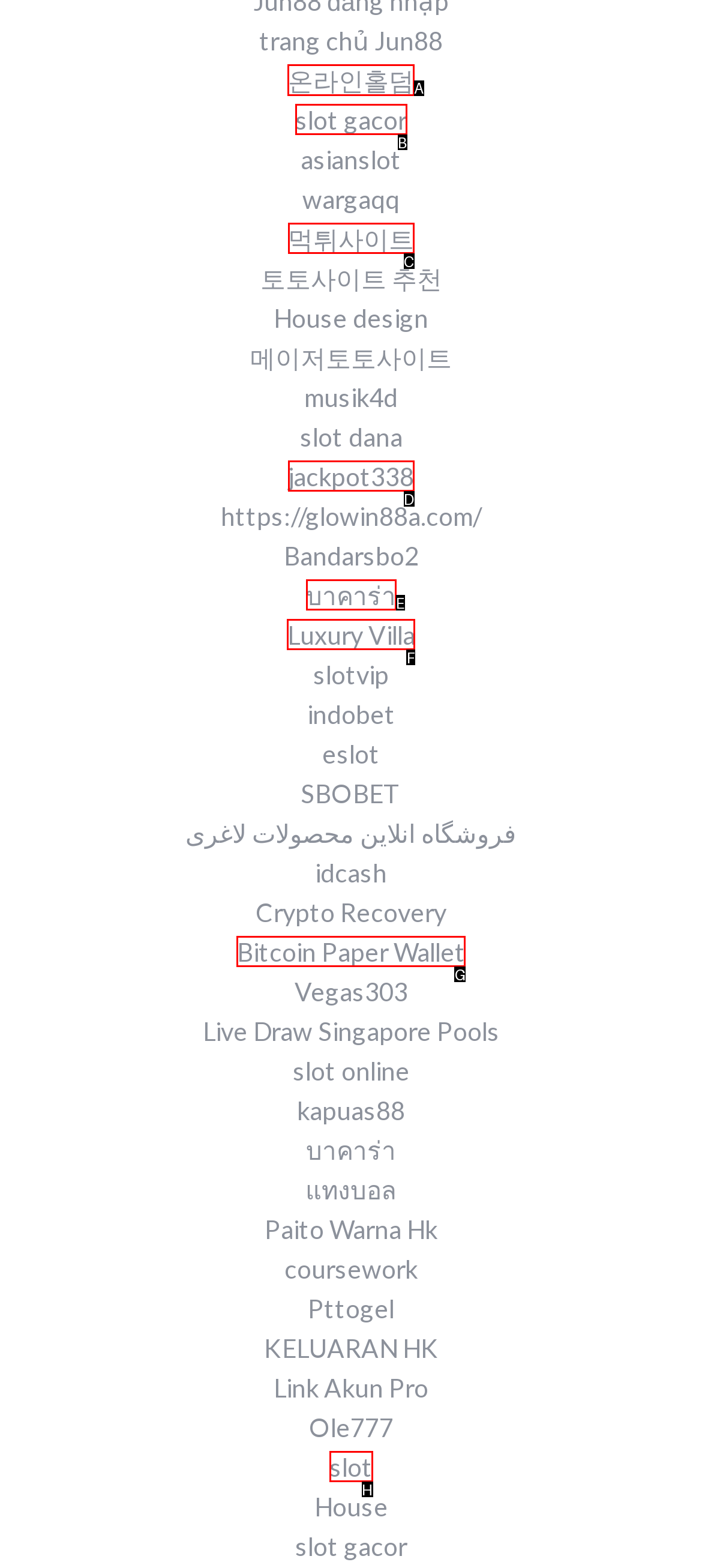Which lettered option should be clicked to perform the following task: visit 온라인홀덤
Respond with the letter of the appropriate option.

A